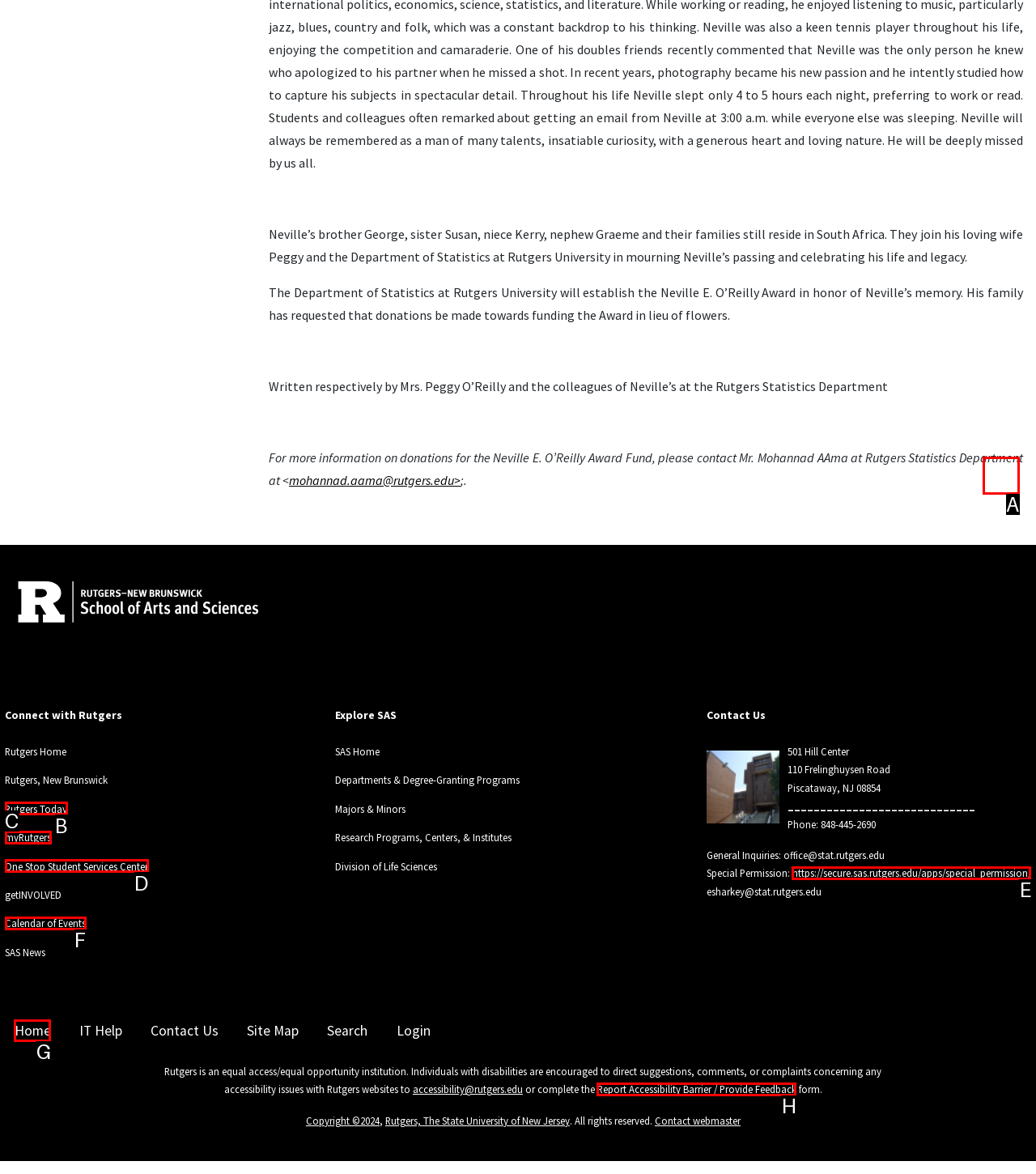Pick the HTML element that corresponds to the description: myRutgers
Answer with the letter of the correct option from the given choices directly.

C